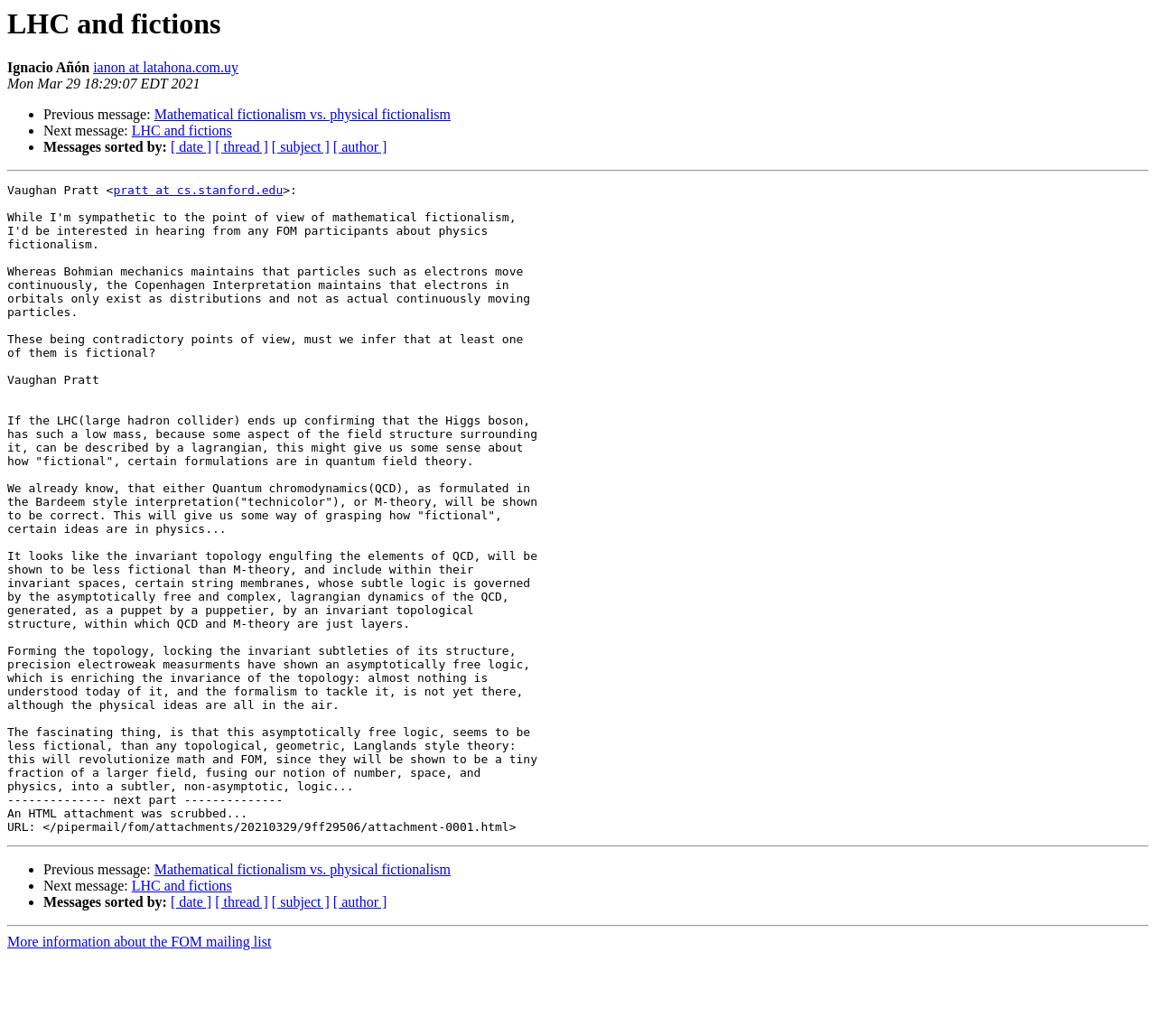What is the author of the message? From the image, respond with a single word or brief phrase.

Vaughan Pratt